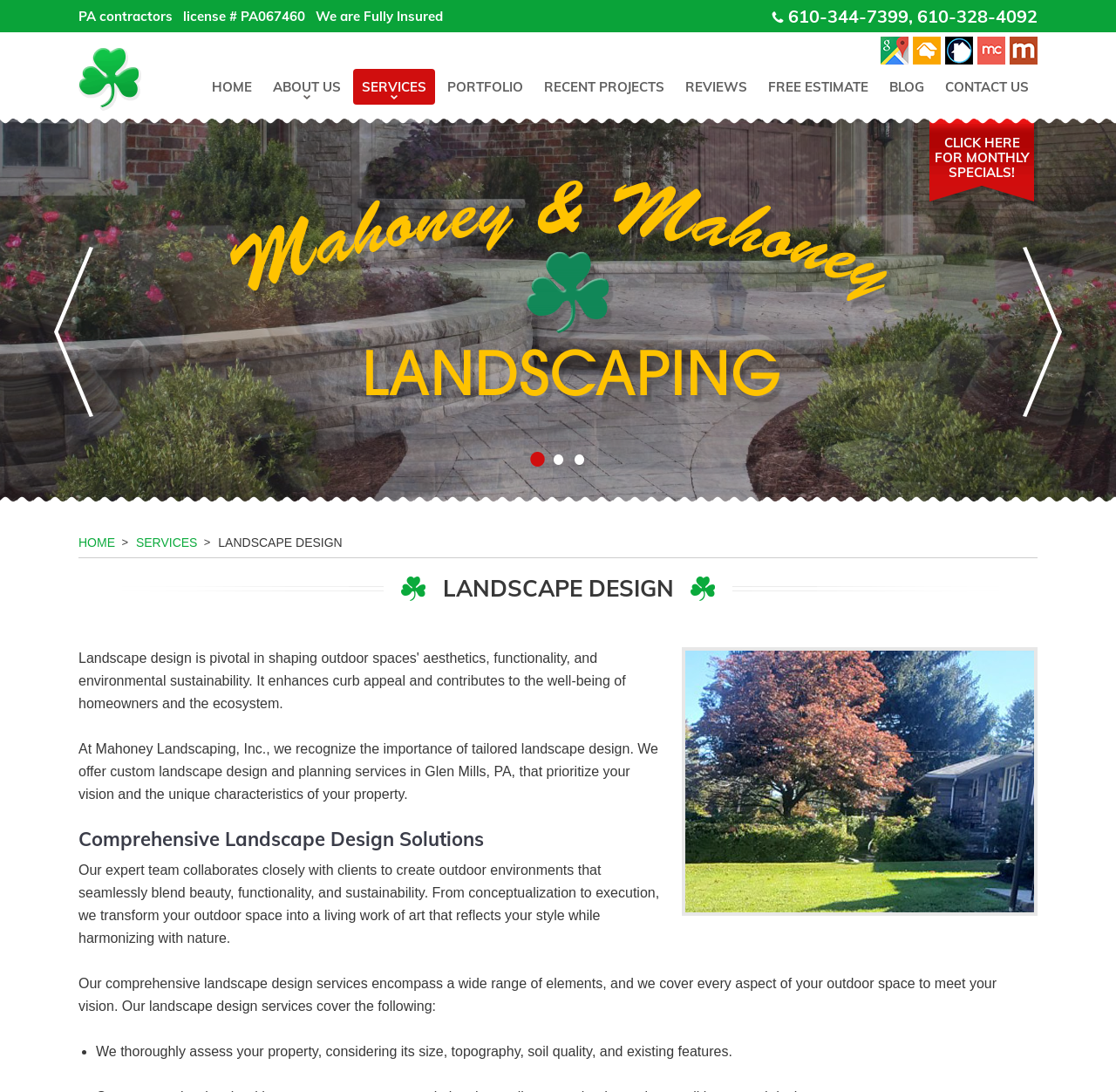Using the webpage screenshot and the element description alt="HomeAdvisor" title="HomeAdvisor", determine the bounding box coordinates. Specify the coordinates in the format (top-left x, top-left y, bottom-right x, bottom-right y) with values ranging from 0 to 1.

[0.814, 0.048, 0.843, 0.062]